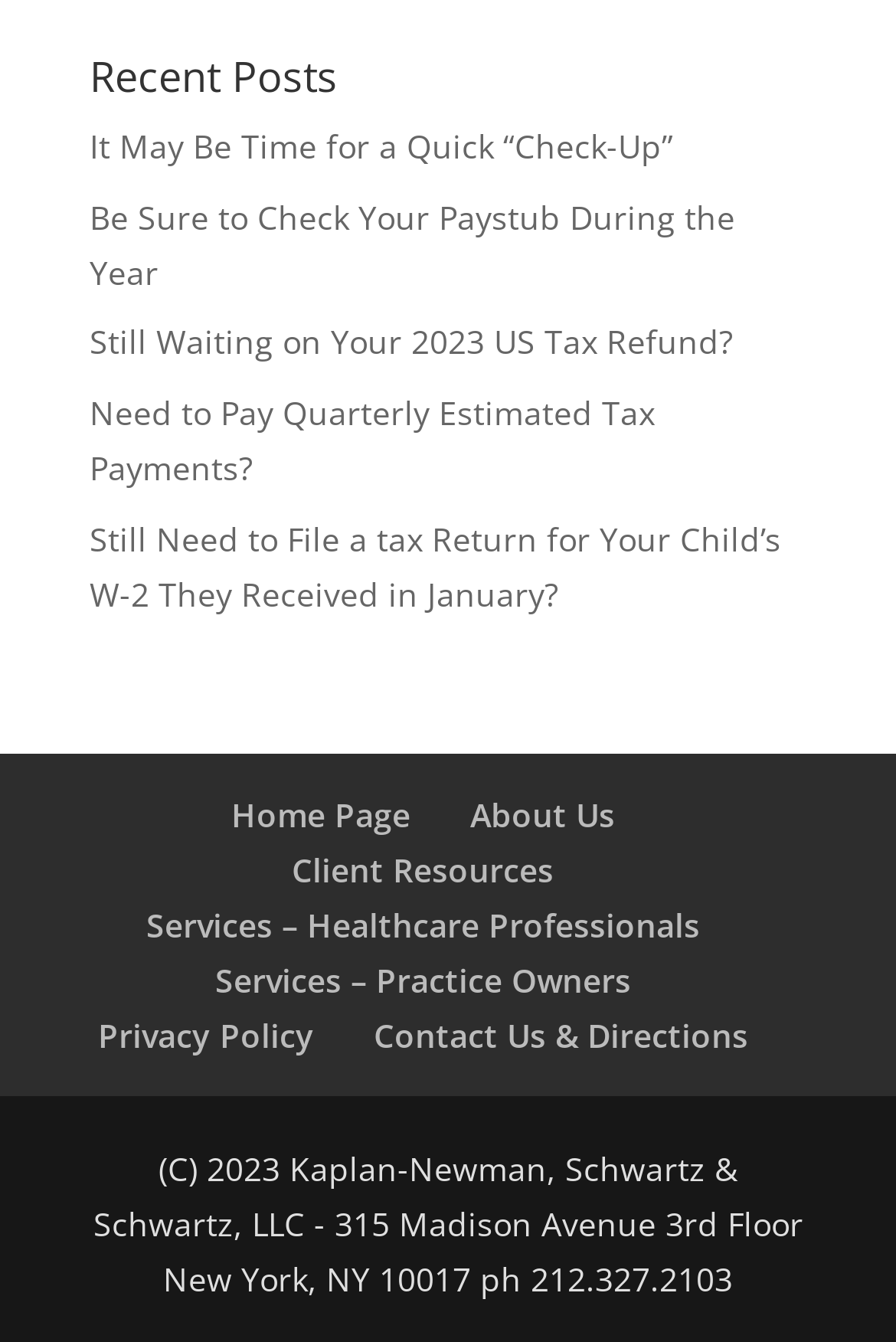Specify the bounding box coordinates for the region that must be clicked to perform the given instruction: "view recent posts".

[0.1, 0.041, 0.9, 0.089]